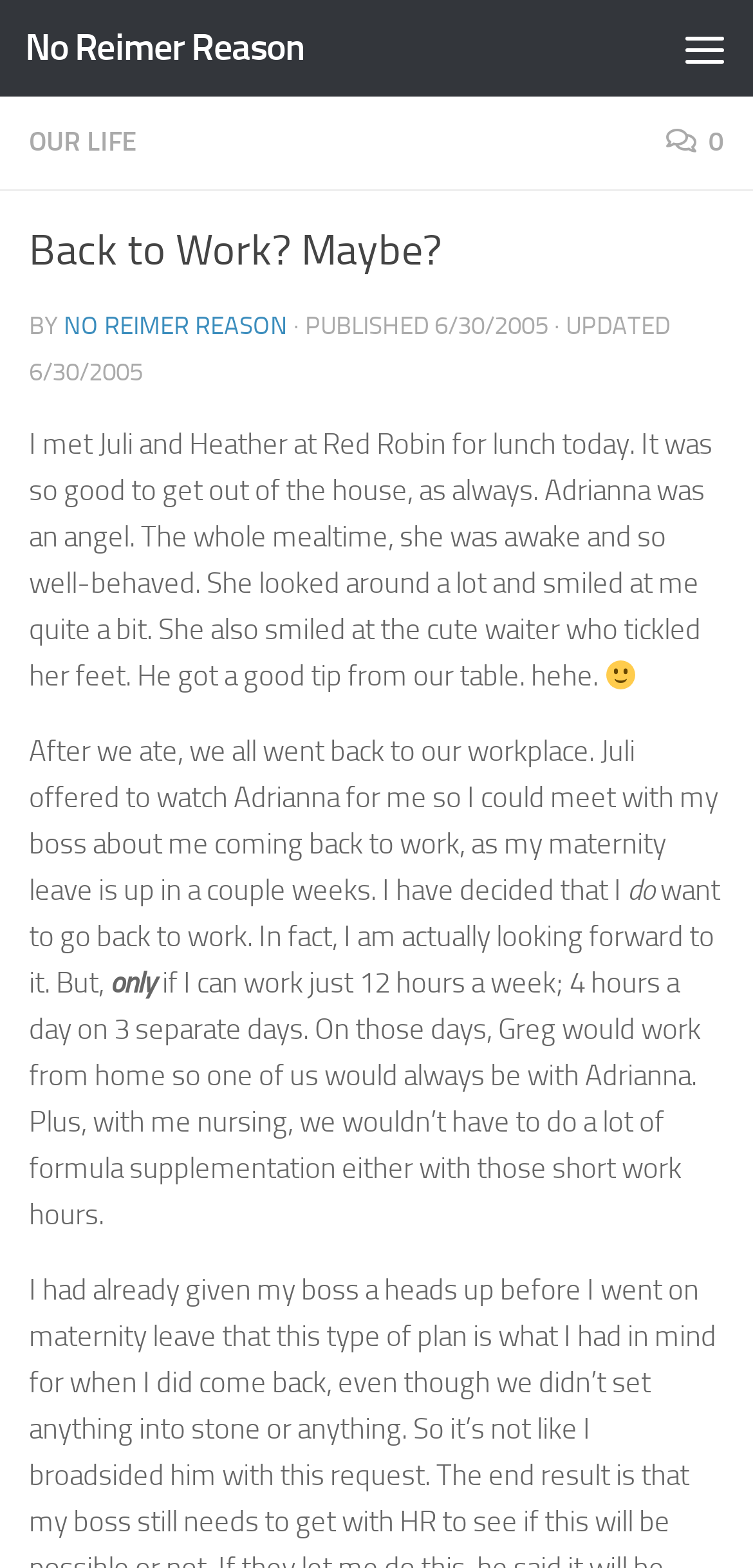What is the author's decision about going back to work?
Please give a detailed and thorough answer to the question, covering all relevant points.

The author writes 'I have decided that I want to go back to work', indicating that the author has made the decision to return to work.